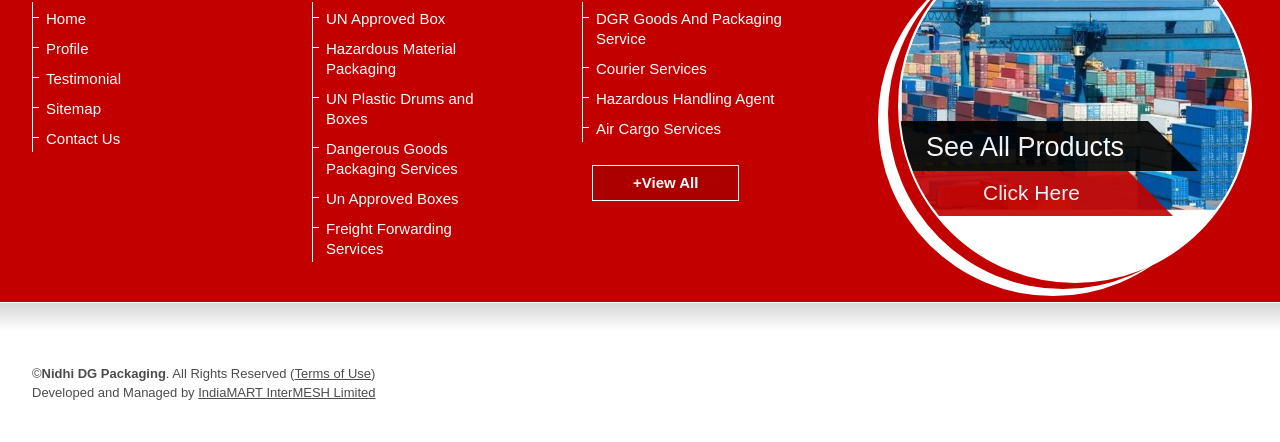Find the bounding box coordinates of the area to click in order to follow the instruction: "go to home page".

[0.028, 0.02, 0.181, 0.066]